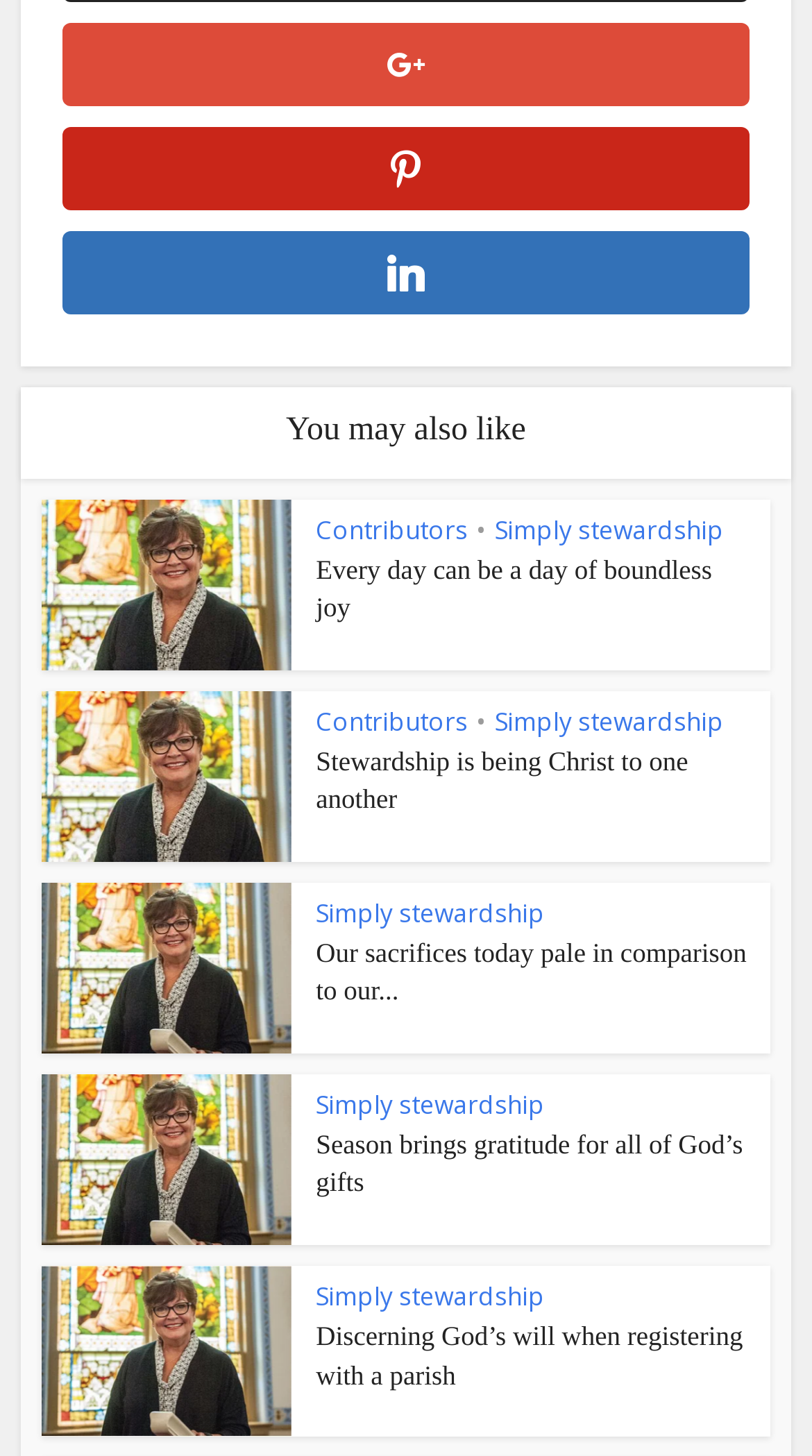Answer the question below in one word or phrase:
What is the text of the first link in the second article?

Contributors